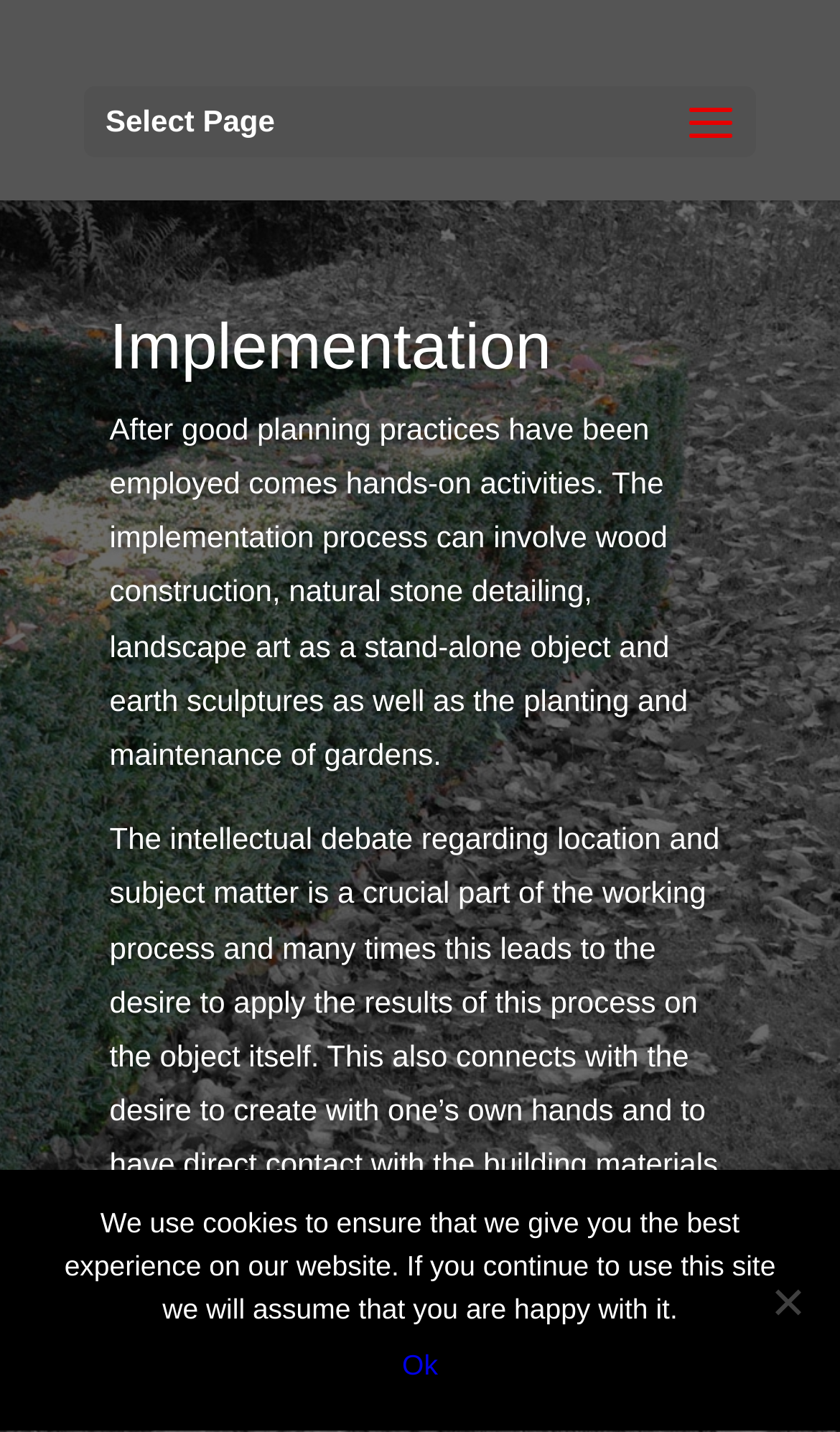What is the role of the company in the implementation process?
Please use the image to provide an in-depth answer to the question.

The company plays a role in organizing and working with colleagues from their trusted network when a specific garden design involves bigger logistical requirements, indicating that they facilitate the implementation process by bringing together the necessary resources and expertise.